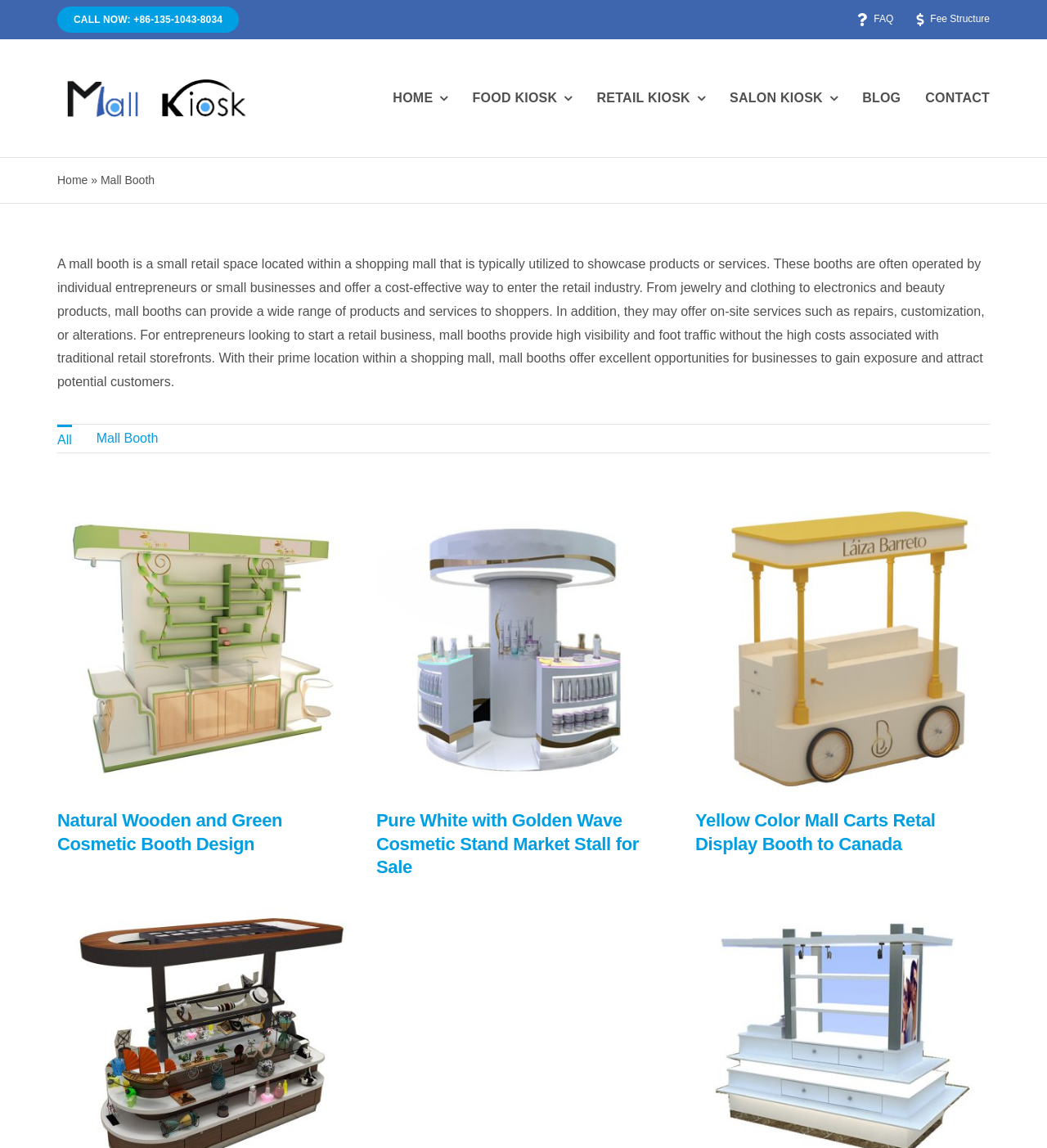What type of business can operate from a mall booth?
Answer the question with as much detail as possible.

I inferred this from the text description of a mall booth, which states that it is 'typically utilized to showcase products or services' and is 'often operated by individual entrepreneurs or small businesses'.